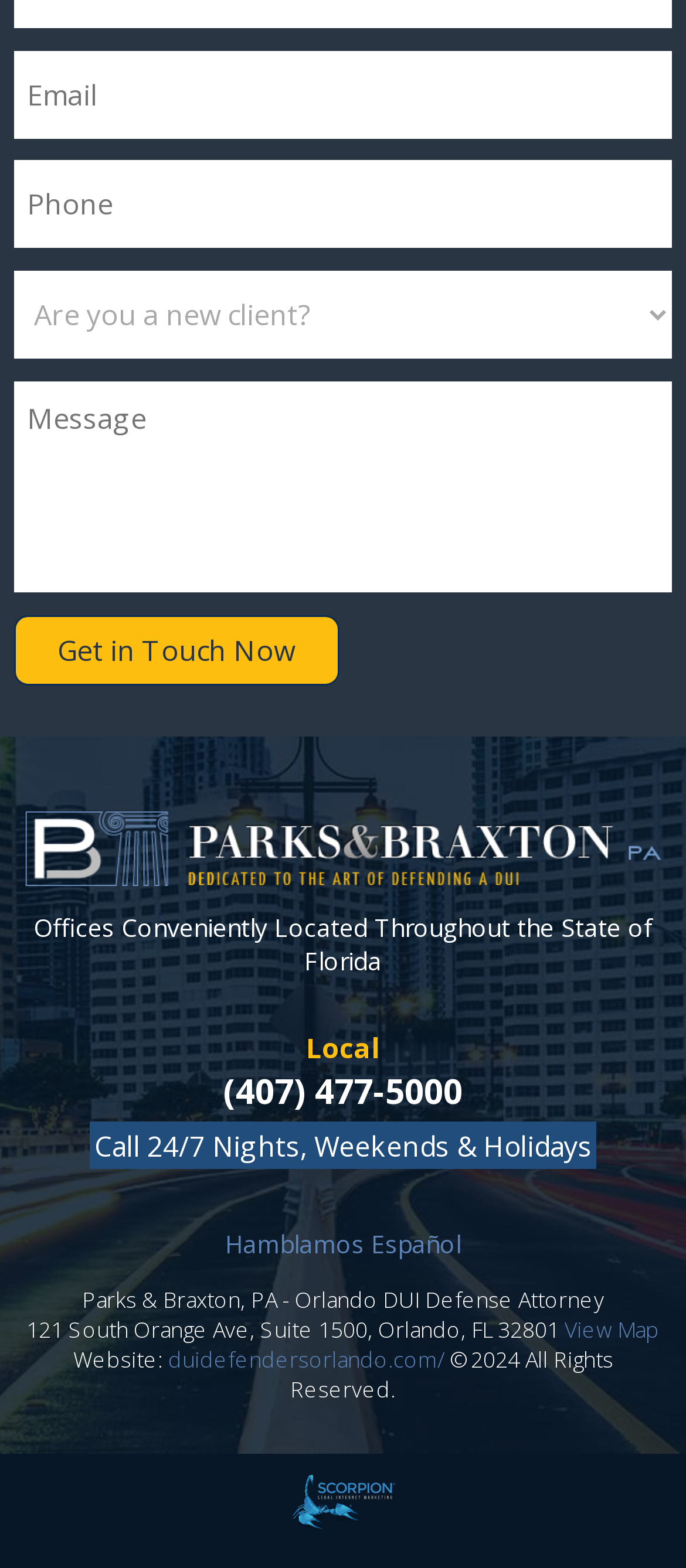Refer to the image and provide an in-depth answer to the question:
What is the phone number to call 24/7?

I found the phone number by looking at the text 'Call 24/7 Nights, Weekends & Holidays' and the link next to it, which is '(407) 477-5000'.